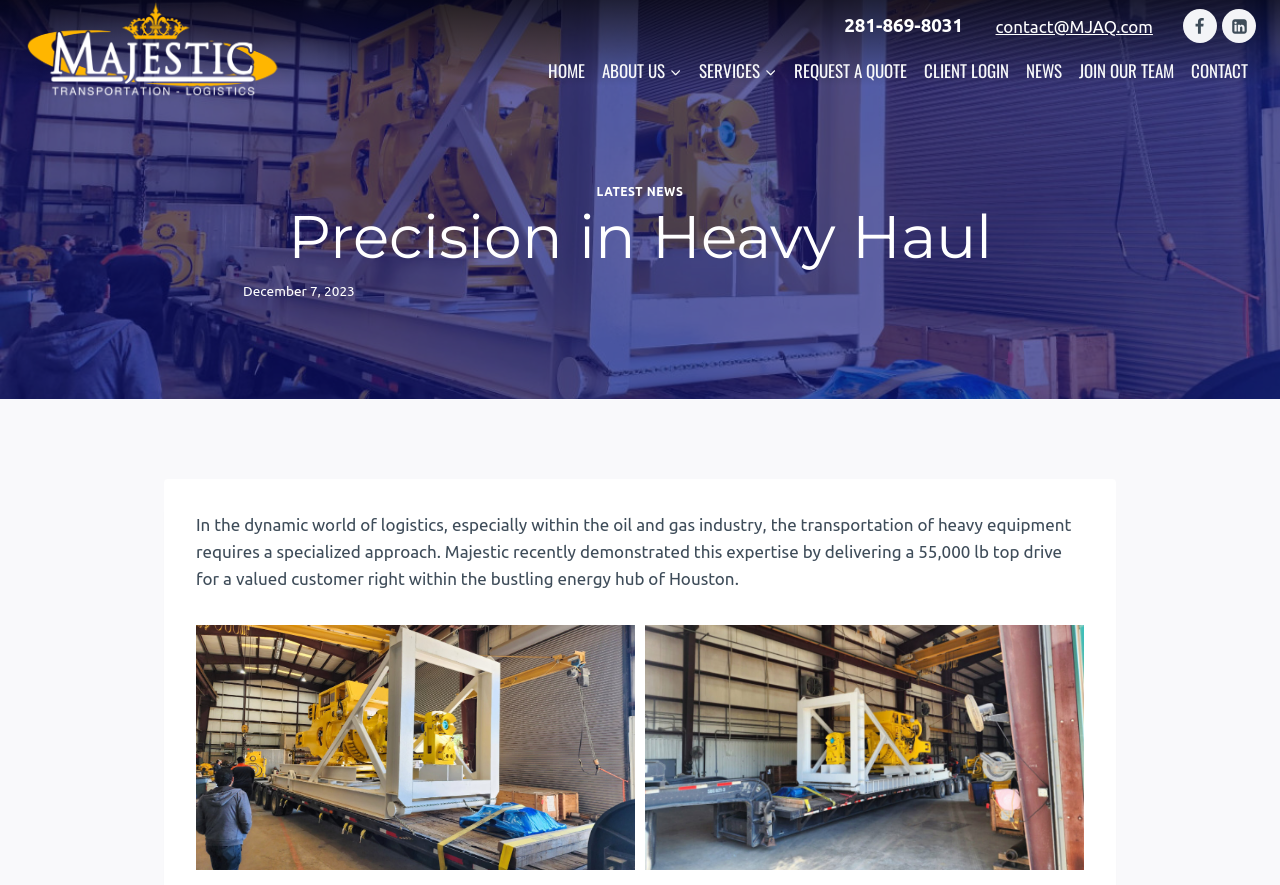Provide an in-depth caption for the elements present on the webpage.

The webpage is about Majestic Transportation and Logistics, with a focus on precision in heavy haul. At the top, there is a row of links and icons, including phone number, email, Facebook, and Linkedin. Below this row, there is a logo of Majestic Transportation and Logistics, accompanied by a navigation menu with links to various pages such as HOME, ABOUT US, SERVICES, and more.

On the left side of the page, there is a header section with a heading "Precision in Heavy Haul" and a link to "LATEST NEWS". Below this, there is a news article with a date "December 7, 2023" and a brief description of a logistics operation involving the transportation of a 55,000 lb top drive in Houston. The article is accompanied by two figures, likely images, on either side.

Overall, the webpage appears to be a company website, showcasing their expertise in heavy haul logistics and providing access to various pages and resources.